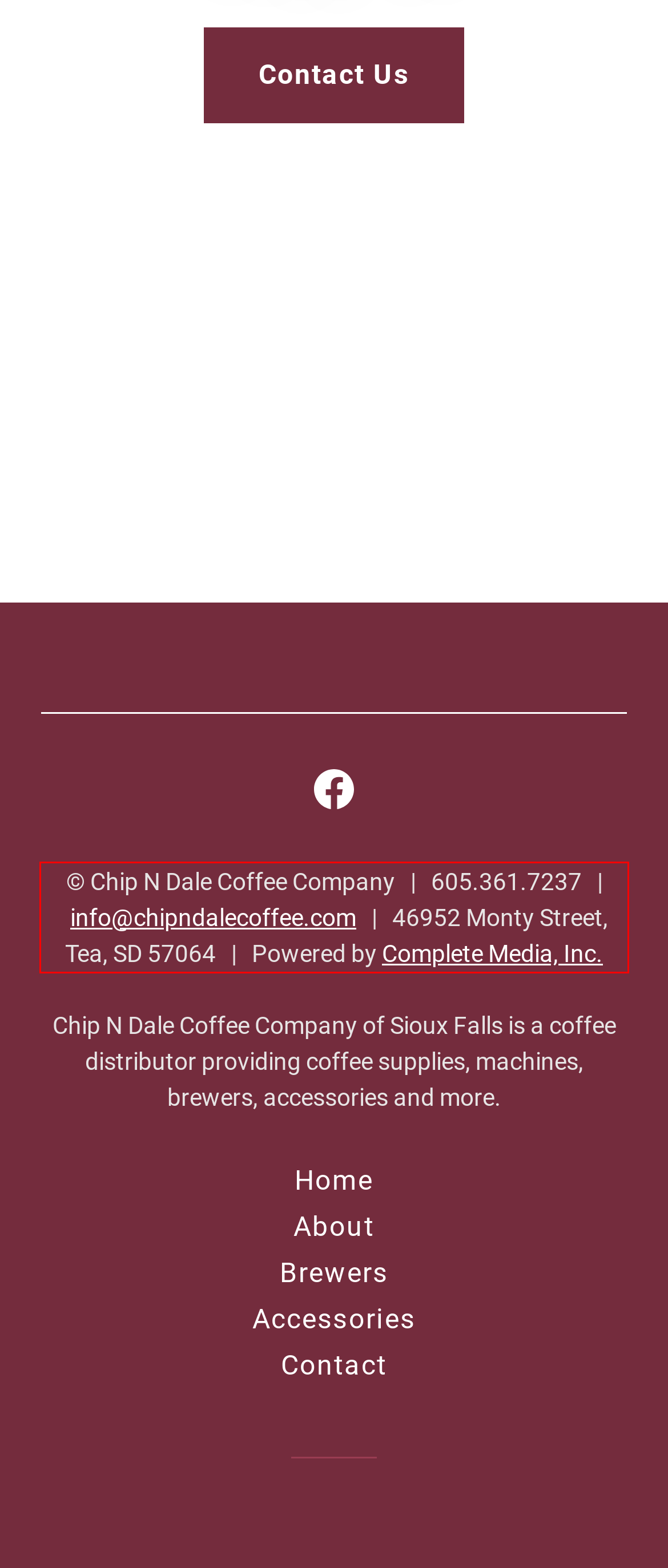You are provided with a screenshot of a webpage that includes a red bounding box. Extract and generate the text content found within the red bounding box.

© Chip N Dale Coffee Company | 605.361.7237 | info@chipndalecoffee.com | 46952 Monty Street, Tea, SD 57064 | Powered by Complete Media, Inc.